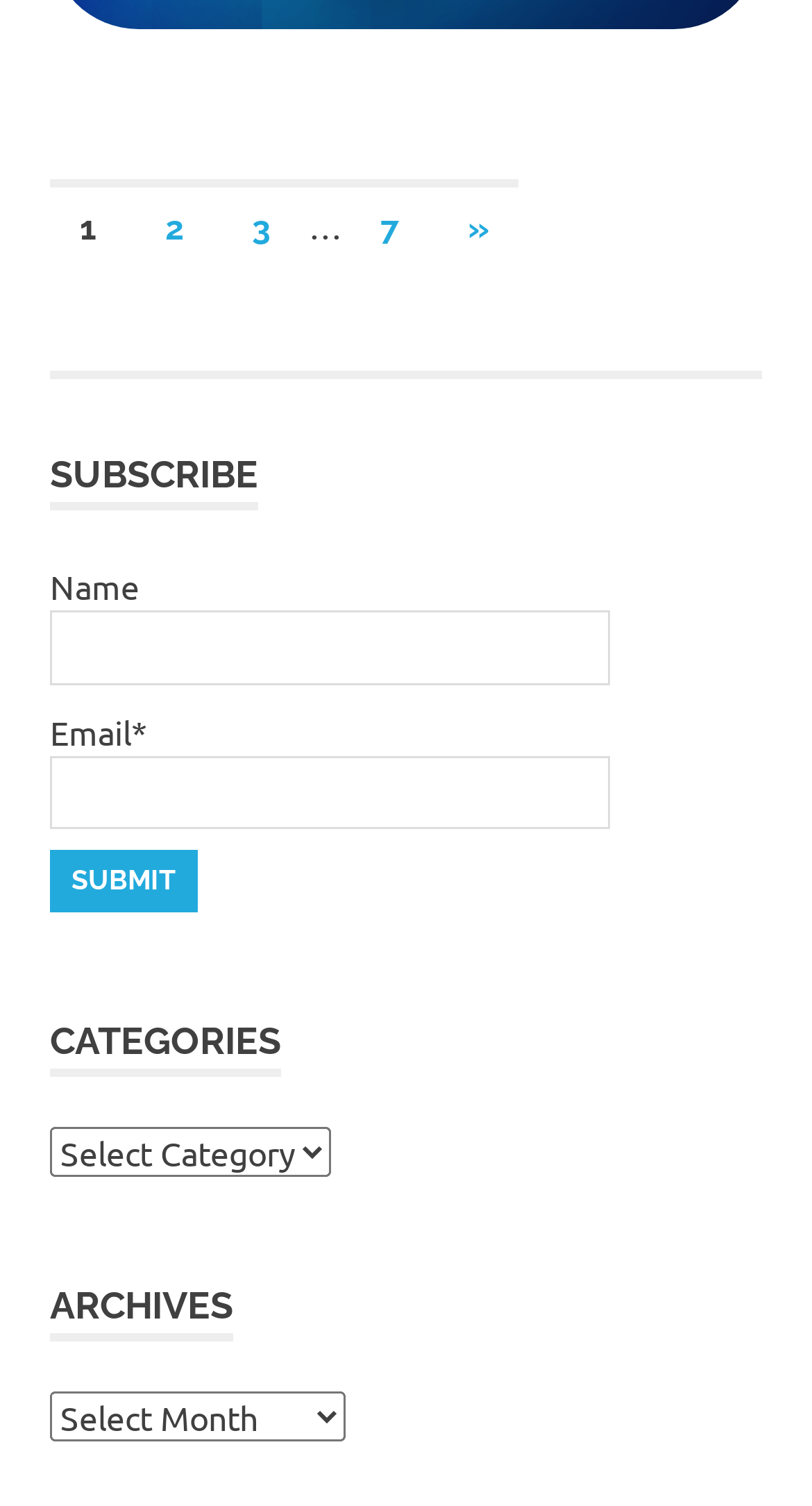Find the bounding box of the UI element described as follows: "parent_node: Name name="esfpx_name"".

[0.062, 0.406, 0.752, 0.455]